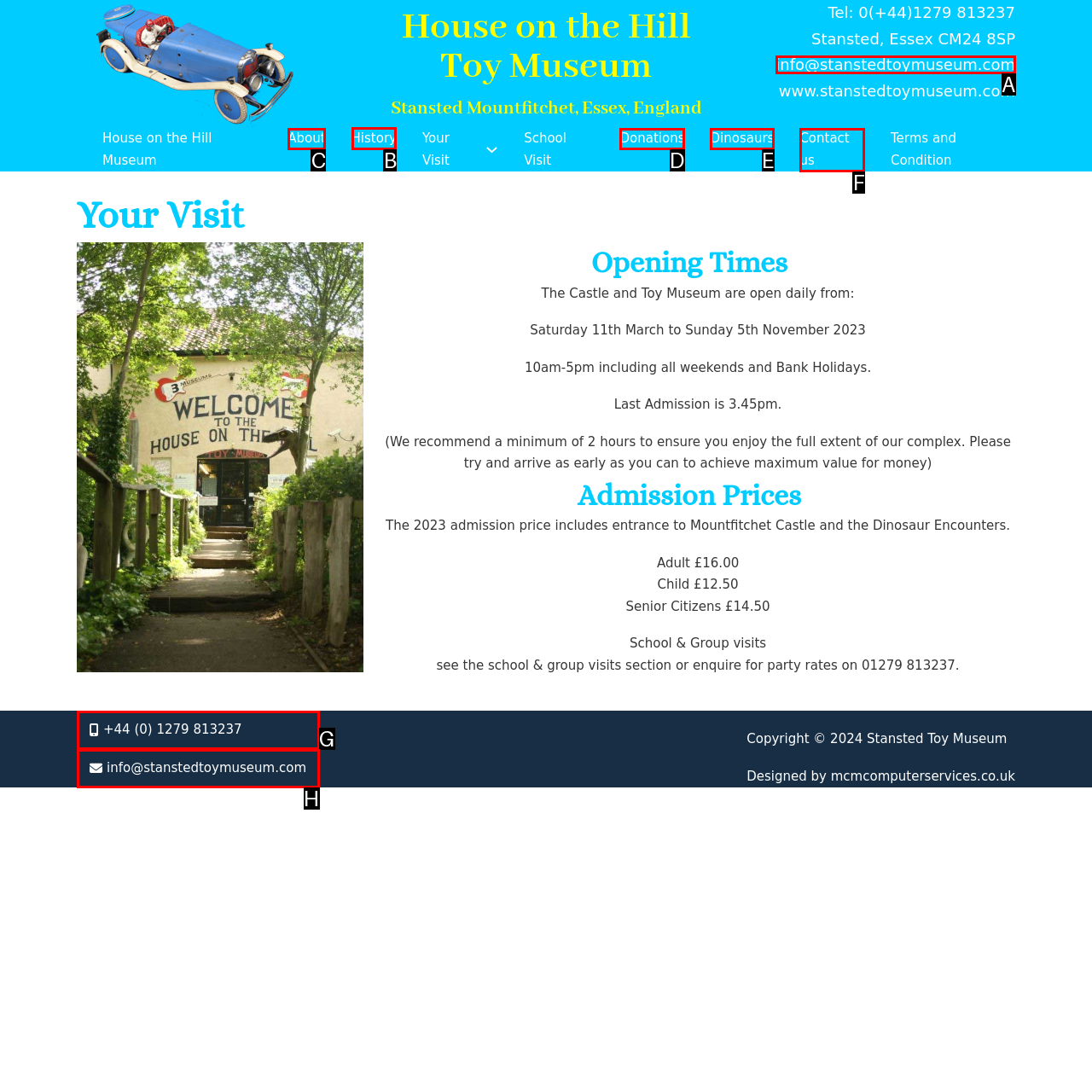Identify the correct choice to execute this task: View the 'History' page
Respond with the letter corresponding to the right option from the available choices.

B